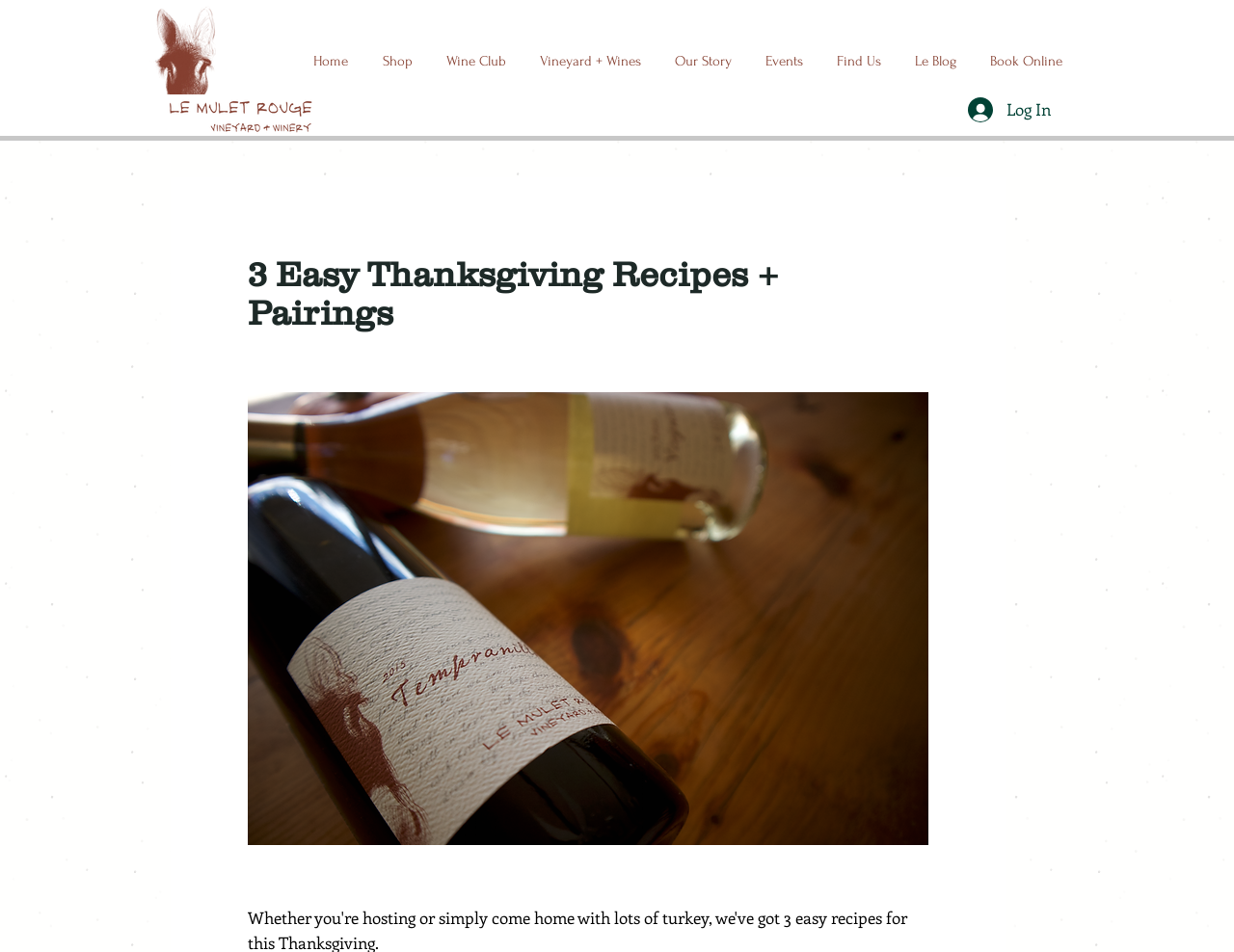Please provide a one-word or short phrase answer to the question:
How many navigation links are available?

11